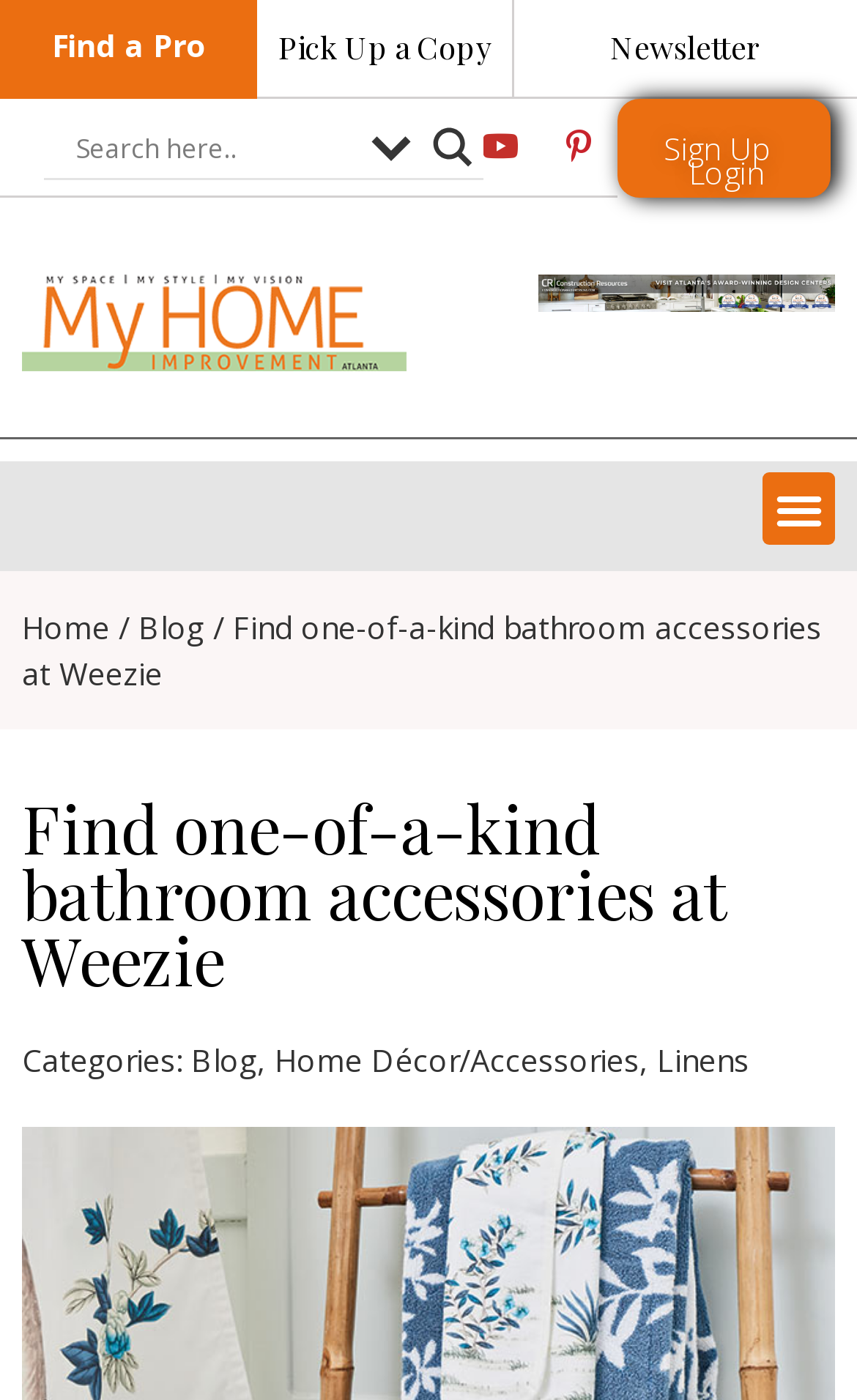What is the purpose of the 'Menu Toggle' button?
Using the details from the image, give an elaborate explanation to answer the question.

Based on the element description of the 'Menu Toggle' button, I can infer that its purpose is to expand or collapse the menu. The 'expanded' property of the button is set to 'False', which suggests that the menu is currently collapsed and can be expanded by clicking the button.